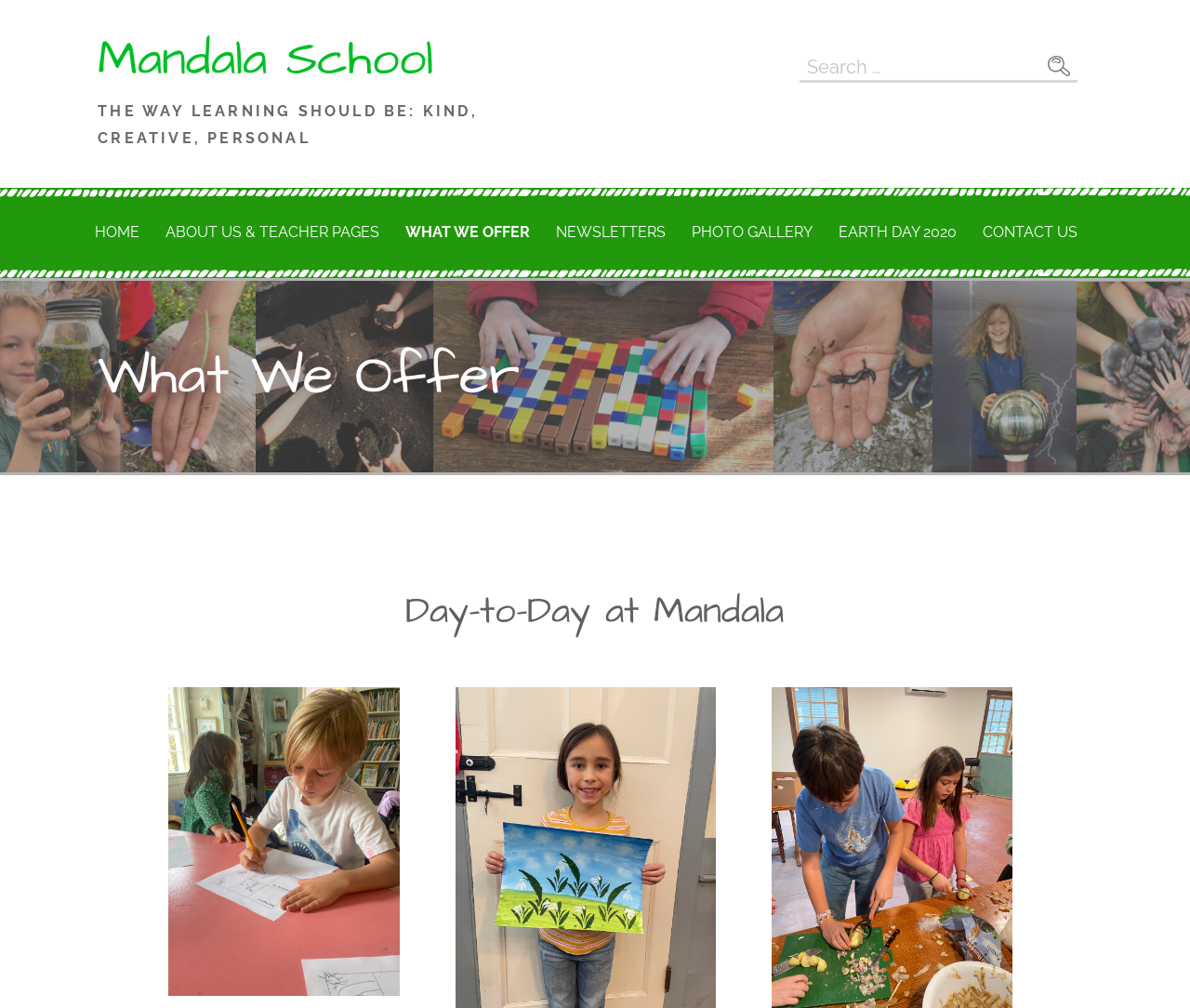Locate the bounding box coordinates of the clickable element to fulfill the following instruction: "View Photo Gallery". Provide the coordinates as four float numbers between 0 and 1 in the format [left, top, right, bottom].

[0.572, 0.196, 0.692, 0.267]